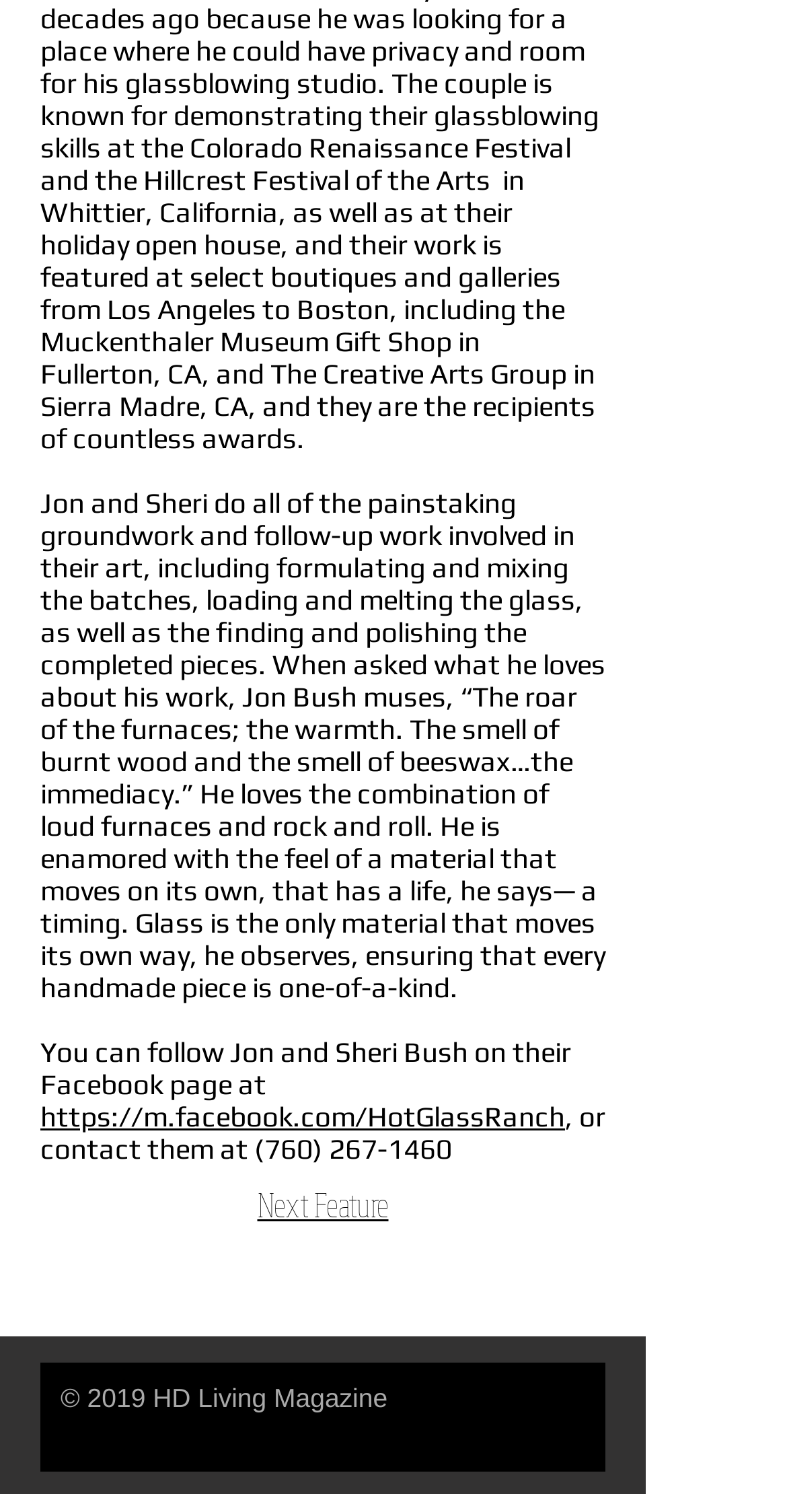Using the details from the image, please elaborate on the following question: What do Jon and Sheri do?

According to the text, Jon and Sheri do all of the painstaking groundwork and follow-up work involved in their art, including formulating and mixing the batches, loading and melting the glass, as well as finding and polishing the completed pieces.